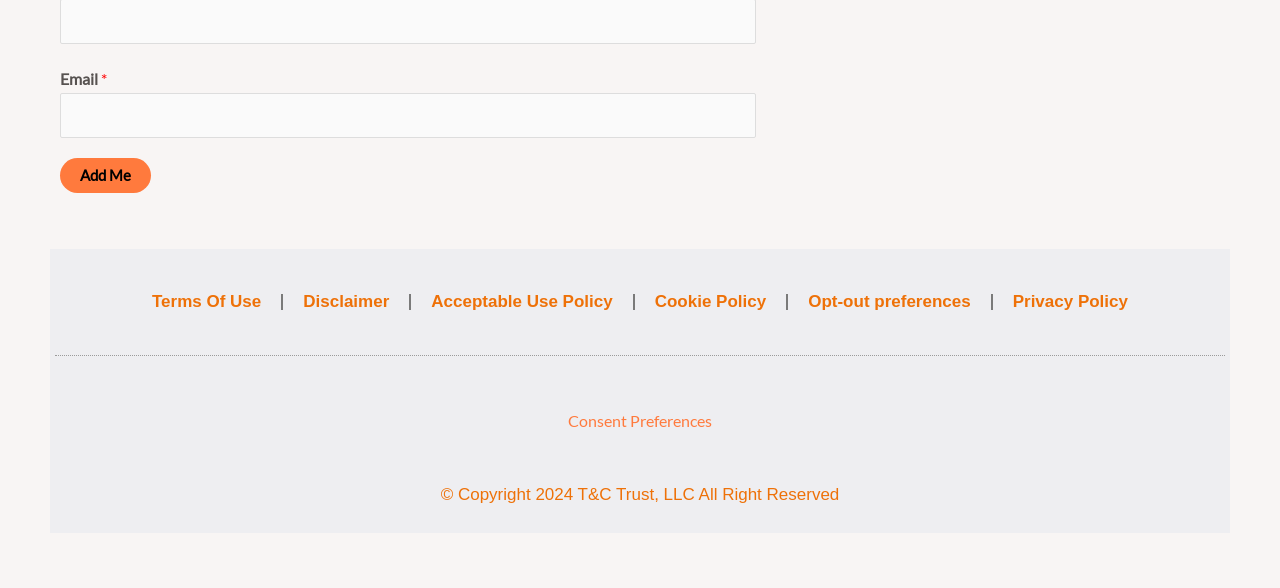Locate the bounding box of the UI element defined by this description: "parent_node: Email * name="wpforms[fields][2]"". The coordinates should be given as four float numbers between 0 and 1, formatted as [left, top, right, bottom].

[0.047, 0.159, 0.591, 0.235]